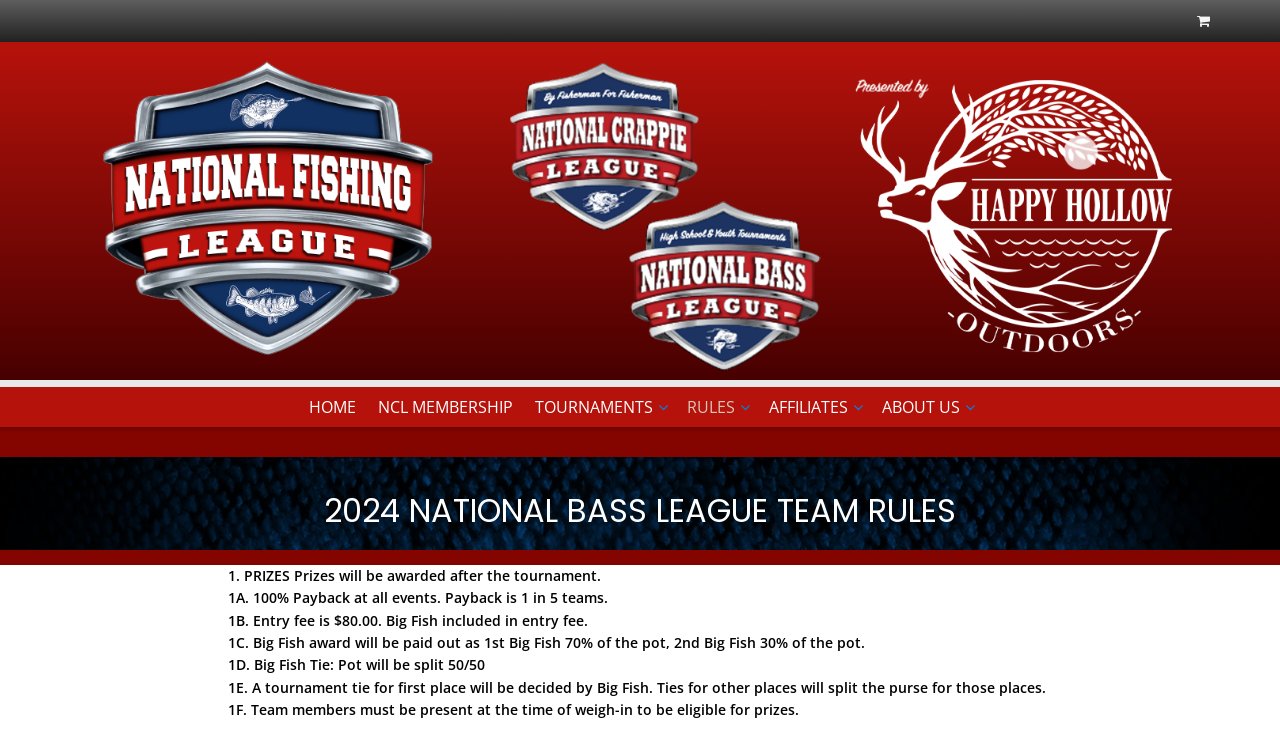What happens in case of a Big Fish tie?
Can you give a detailed and elaborate answer to the question?

In case of a Big Fish tie, the pot will be split 50/50, as stated in the rule '1D. Big Fish Tie: Pot will be split 50/50'.